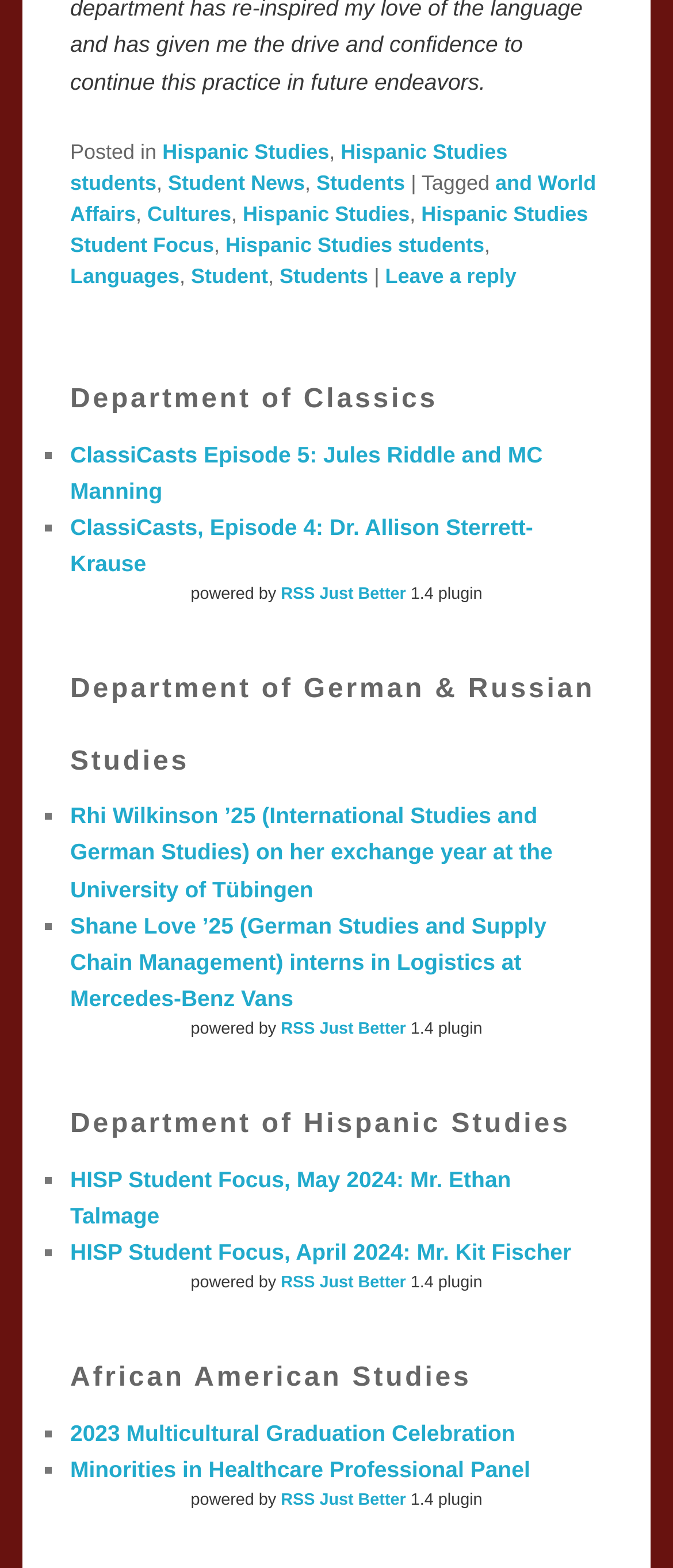Given the element description Hispanic Studies, identify the bounding box coordinates for the UI element on the webpage screenshot. The format should be (top-left x, top-left y, bottom-right x, bottom-right y), with values between 0 and 1.

[0.241, 0.089, 0.489, 0.104]